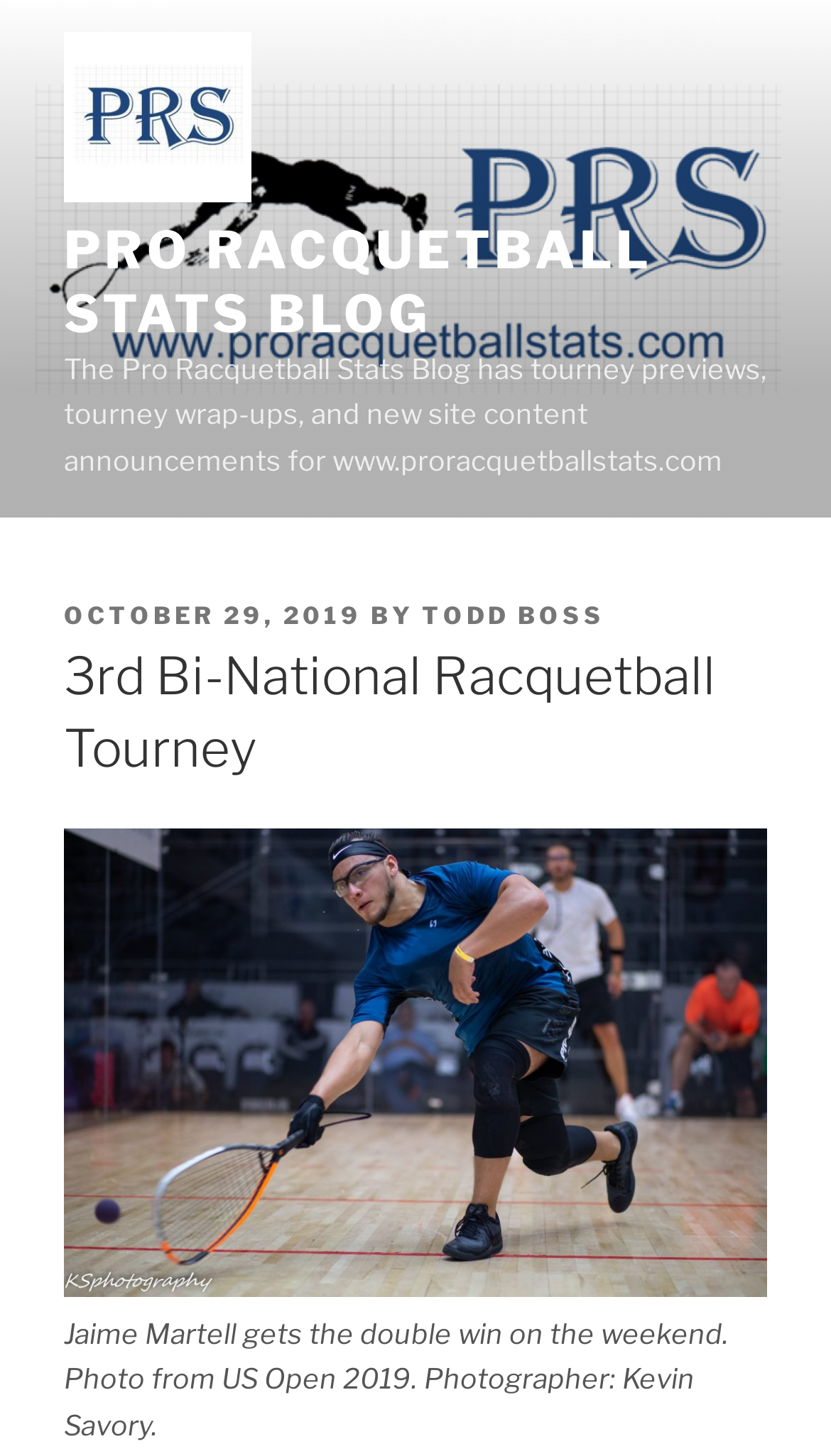What is the photographer's name?
Provide a comprehensive and detailed answer to the question.

I found the photographer's name by looking at the caption of the image, which says 'Photo from US Open 2019. Photographer: Kevin Savory'. This suggests that Kevin Savory is the photographer who took the photo.